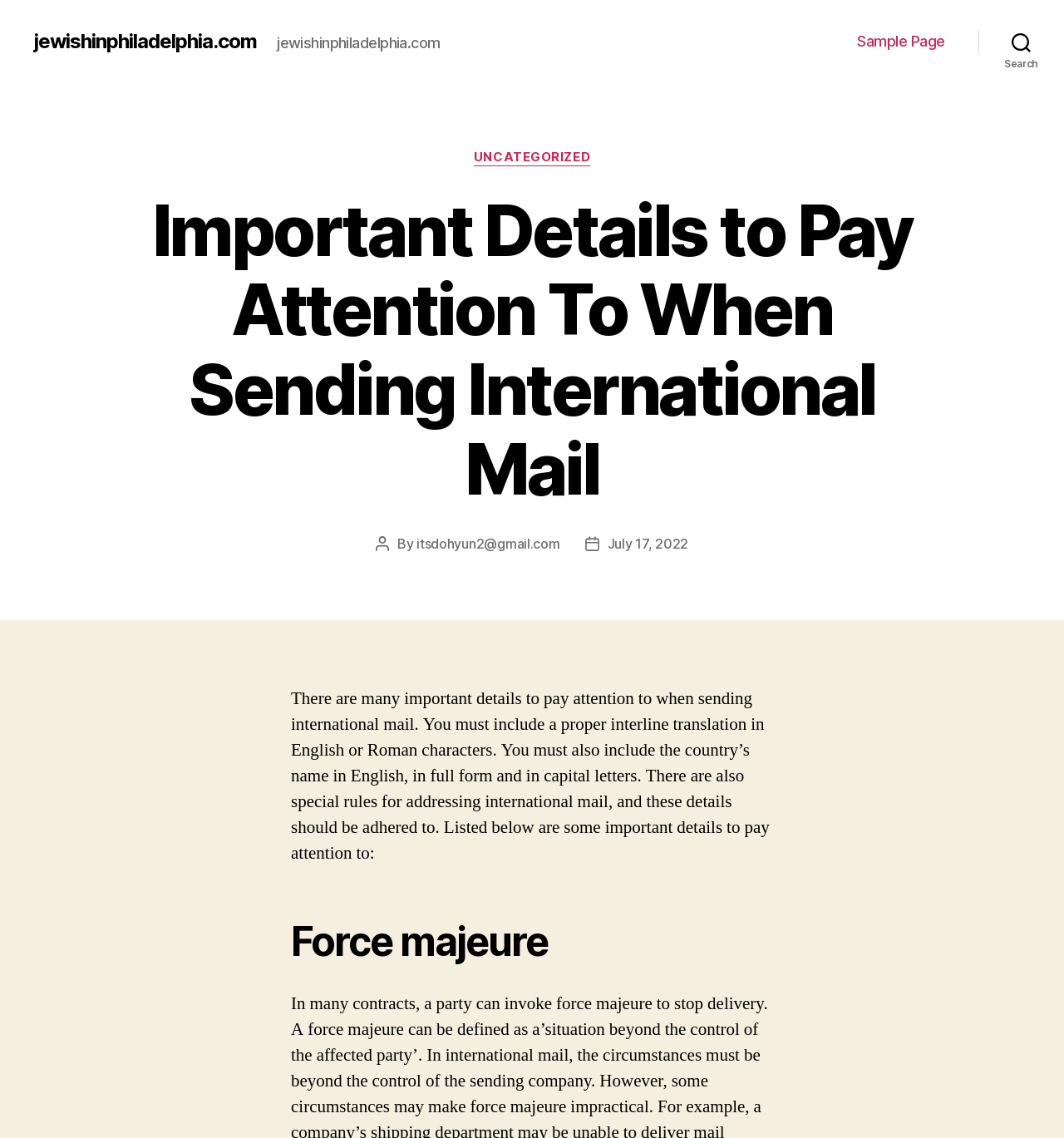Identify the bounding box coordinates for the UI element described as: "Uncategorized". The coordinates should be provided as four floats between 0 and 1: [left, top, right, bottom].

[0.445, 0.131, 0.555, 0.146]